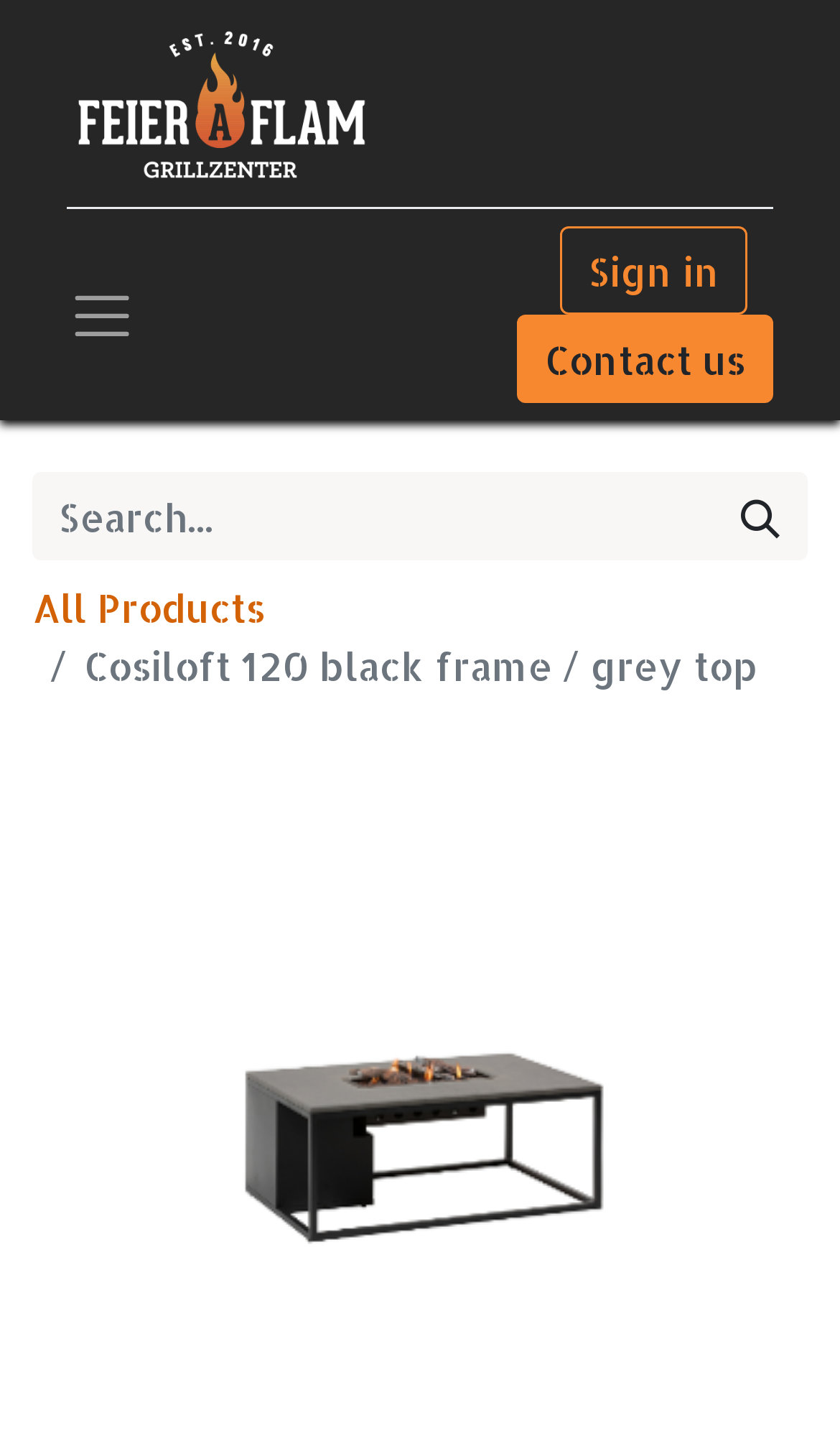Locate the bounding box of the UI element described by: "Past Exhibitions" in the given webpage screenshot.

None